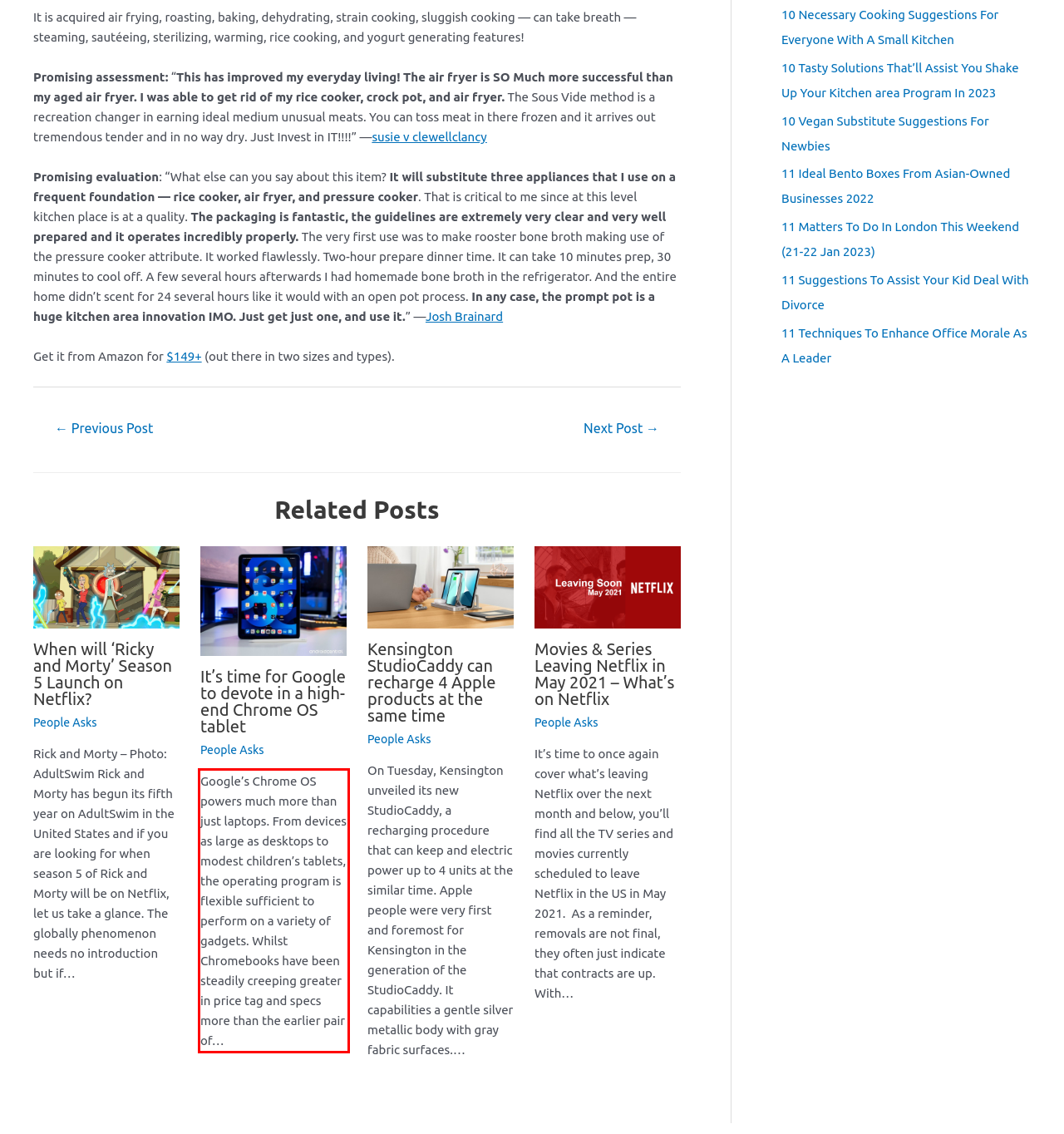Please perform OCR on the text content within the red bounding box that is highlighted in the provided webpage screenshot.

Google’s Chrome OS powers much more than just laptops. From devices as large as desktops to modest children’s tablets, the operating program is flexible sufficient to perform on a variety of gadgets. Whilst Chromebooks have been steadily creeping greater in price tag and specs more than the earlier pair of…